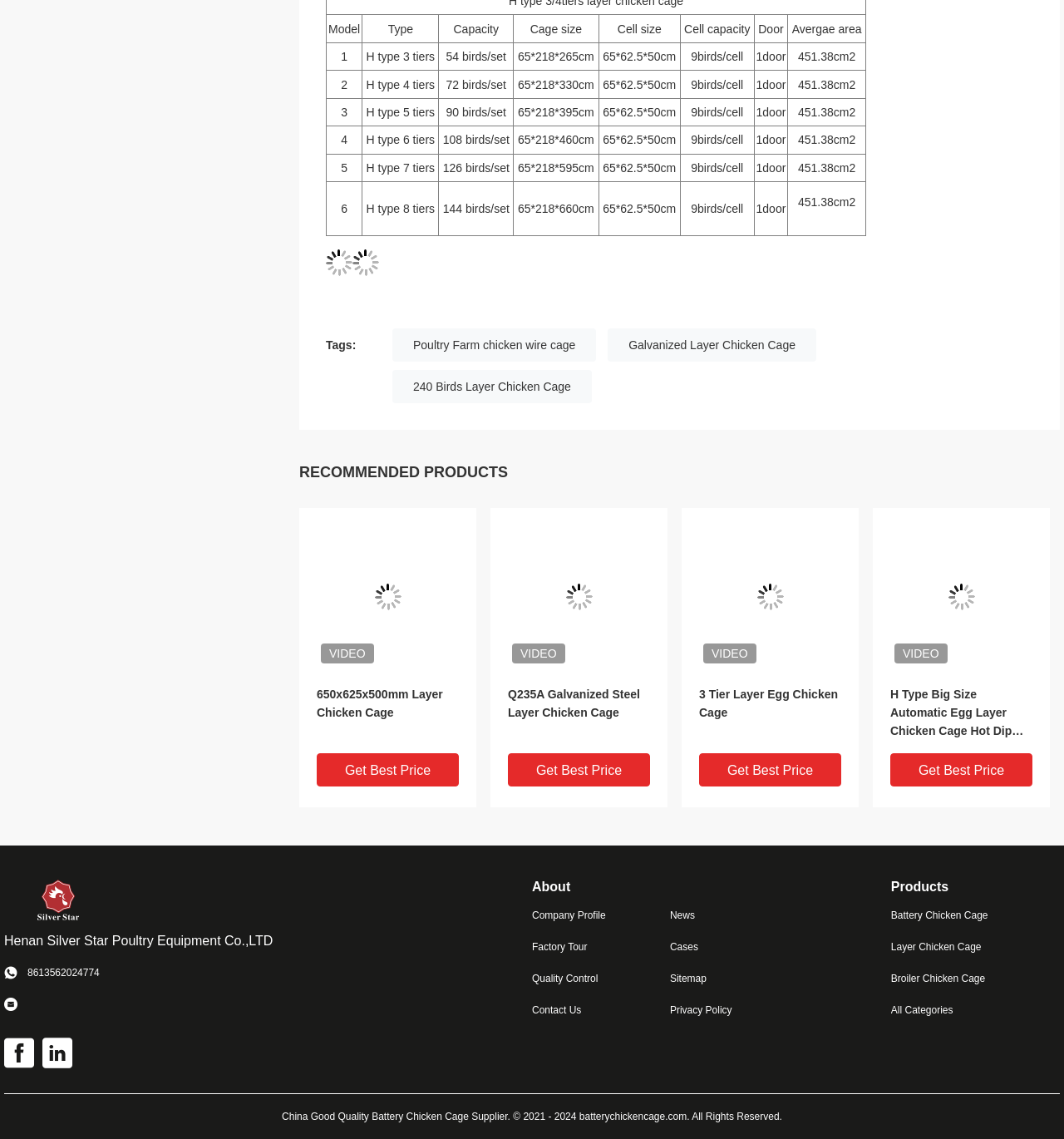Can you show the bounding box coordinates of the region to click on to complete the task described in the instruction: "Explore the '650x625x500mm Layer Chicken Cage' link"?

[0.298, 0.601, 0.431, 0.65]